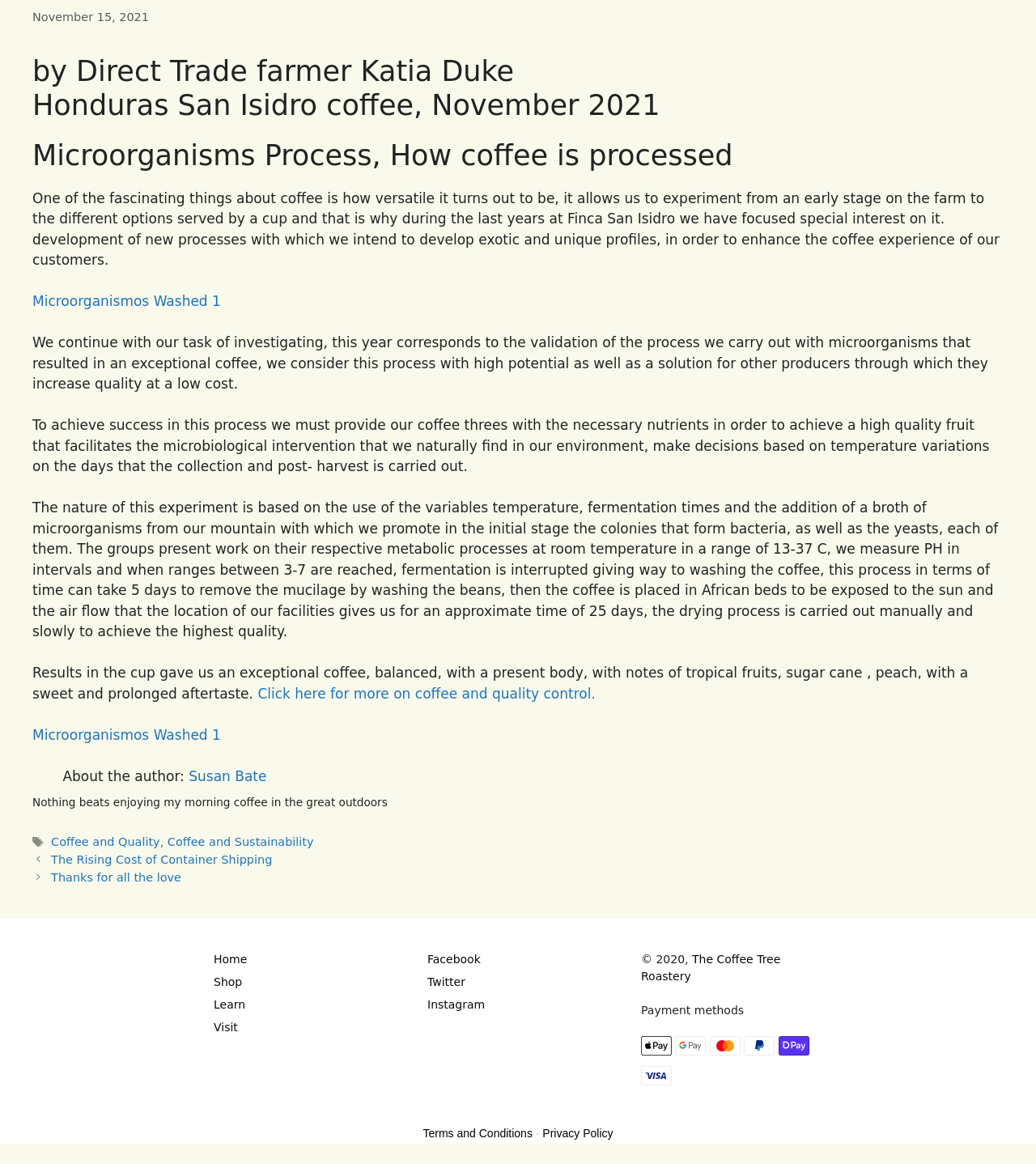Could you determine the bounding box coordinates of the clickable element to complete the instruction: "Read the article about coffee and quality control"? Provide the coordinates as four float numbers between 0 and 1, i.e., [left, top, right, bottom].

[0.049, 0.718, 0.154, 0.729]